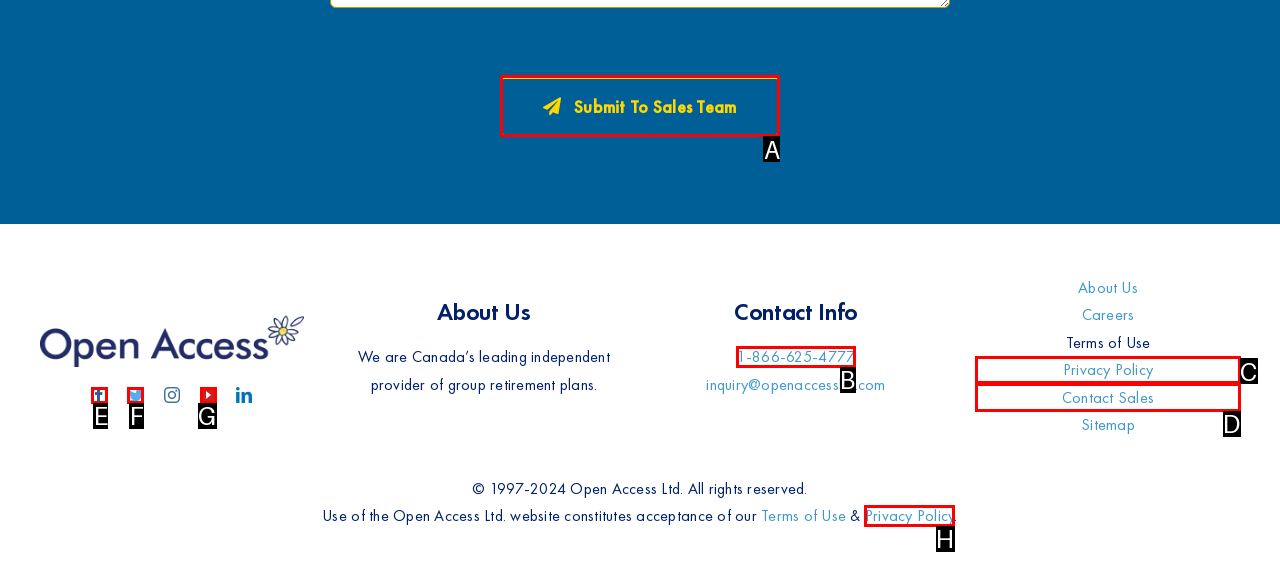Which letter corresponds to the correct option to complete the task: Click the Submit To Sales Team button?
Answer with the letter of the chosen UI element.

A